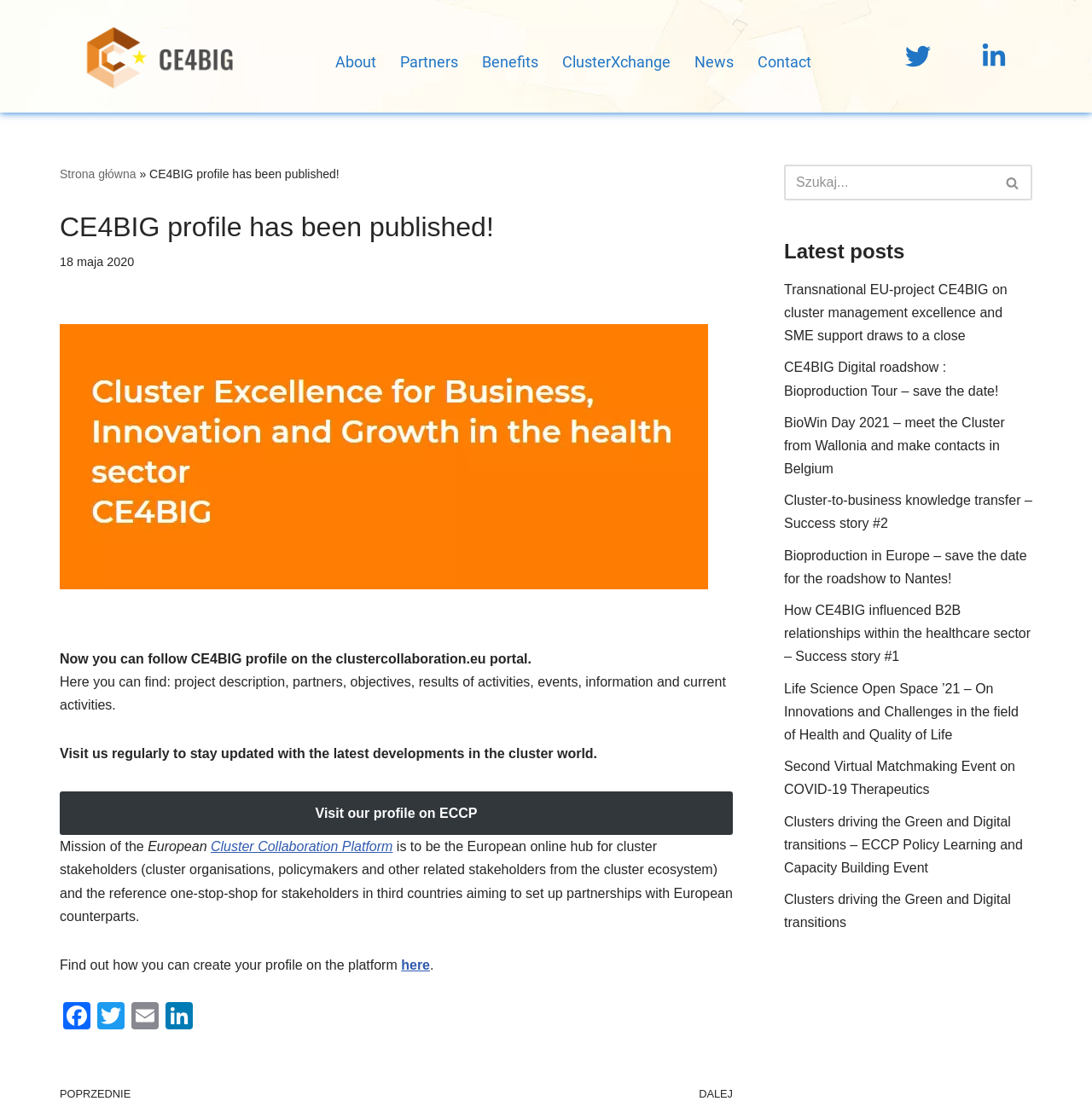Identify the bounding box coordinates for the UI element described as follows: LinkedIn. Use the format (top-left x, top-left y, bottom-right x, bottom-right y) and ensure all values are floating point numbers between 0 and 1.

[0.148, 0.91, 0.18, 0.939]